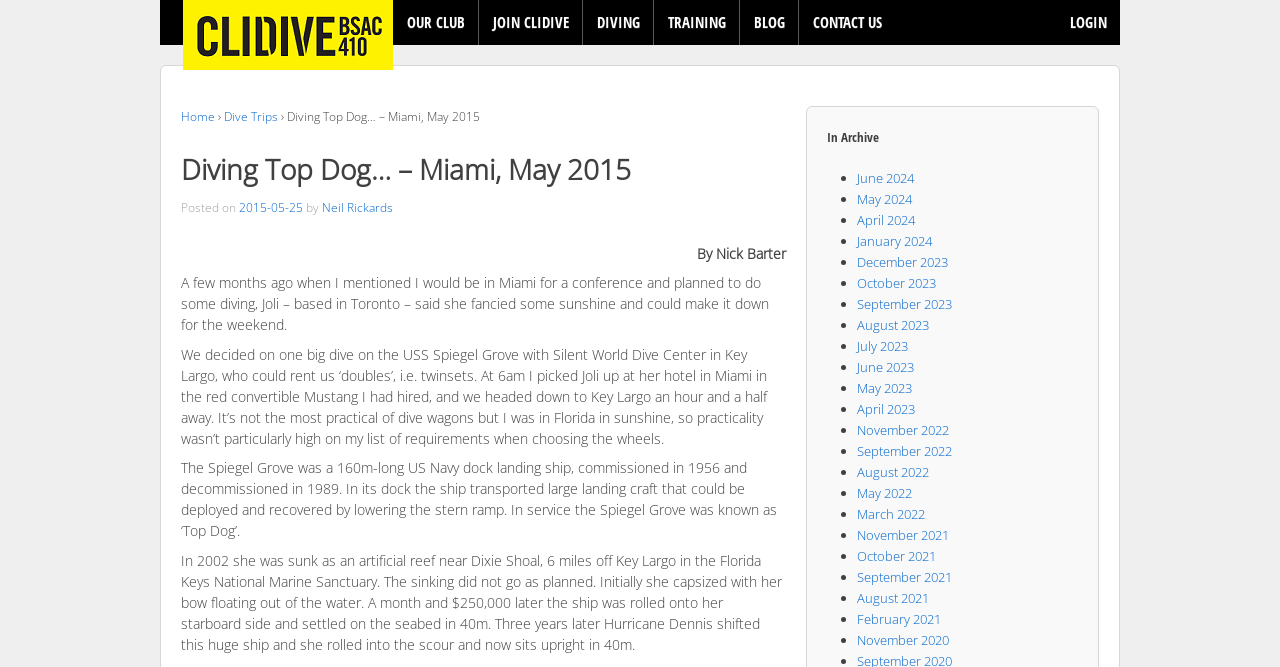What is the location of the dive mentioned in the article?
Using the image, answer in one word or phrase.

Key Largo